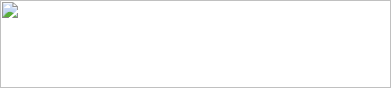Provide a one-word or one-phrase answer to the question:
What is the purpose of the TINMatch ToolKit?

automate TIN validation processes